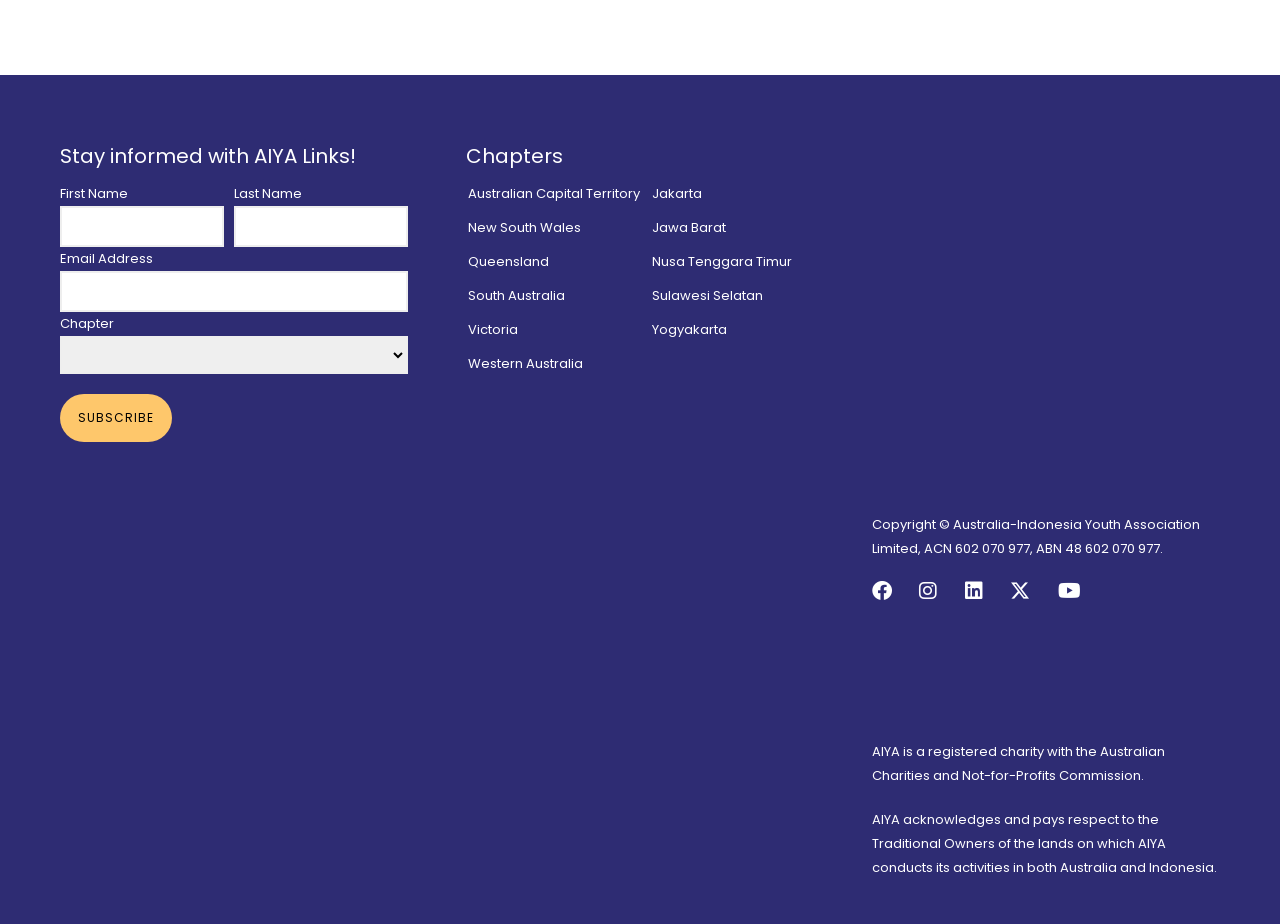Determine the bounding box coordinates for the area that should be clicked to carry out the following instruction: "Select chapter".

[0.047, 0.364, 0.319, 0.405]